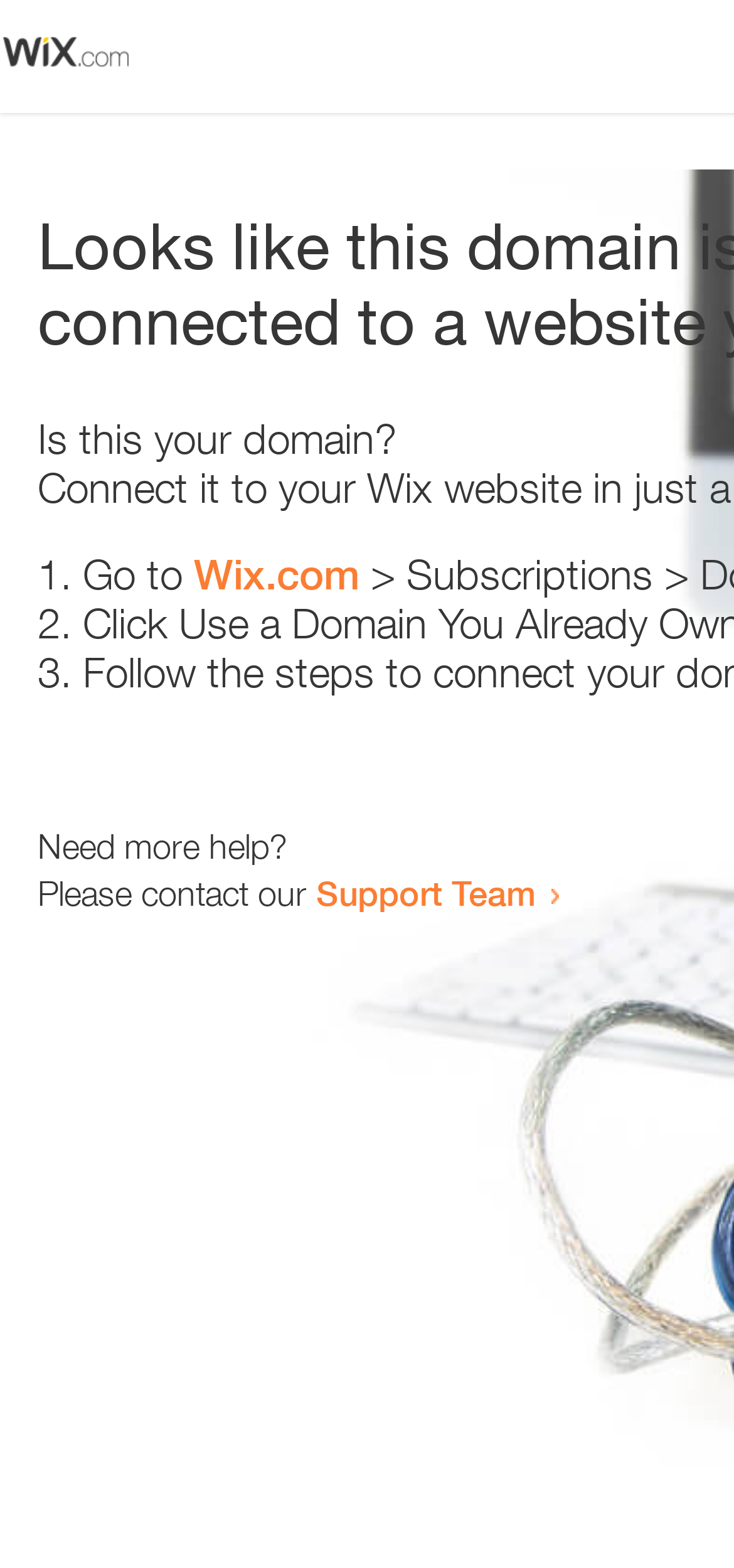Determine the bounding box coordinates of the UI element described by: "Support Team".

[0.431, 0.556, 0.731, 0.582]